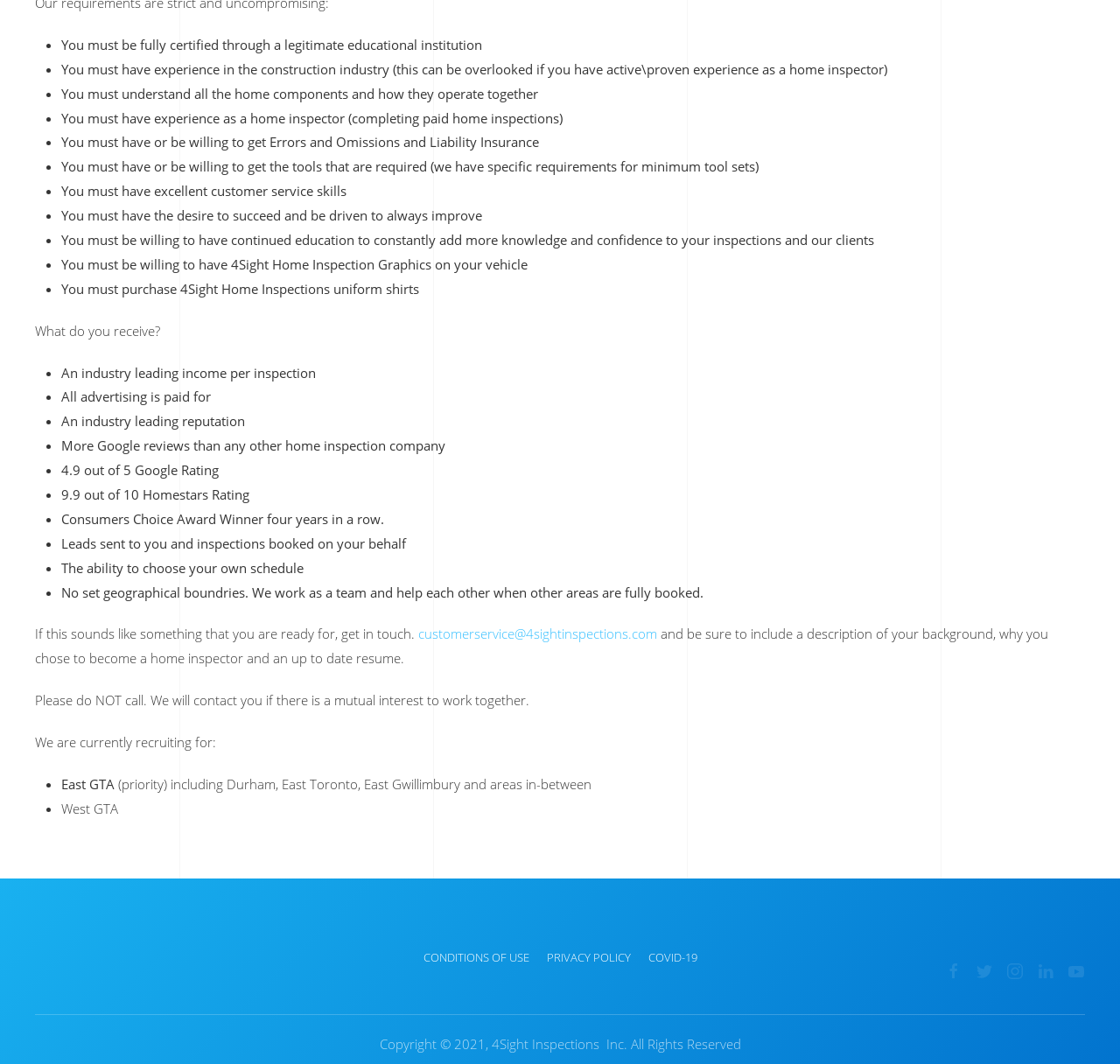Find the UI element described as: "Privacy Policy" and predict its bounding box coordinates. Ensure the coordinates are four float numbers between 0 and 1, [left, top, right, bottom].

[0.488, 0.89, 0.563, 0.909]